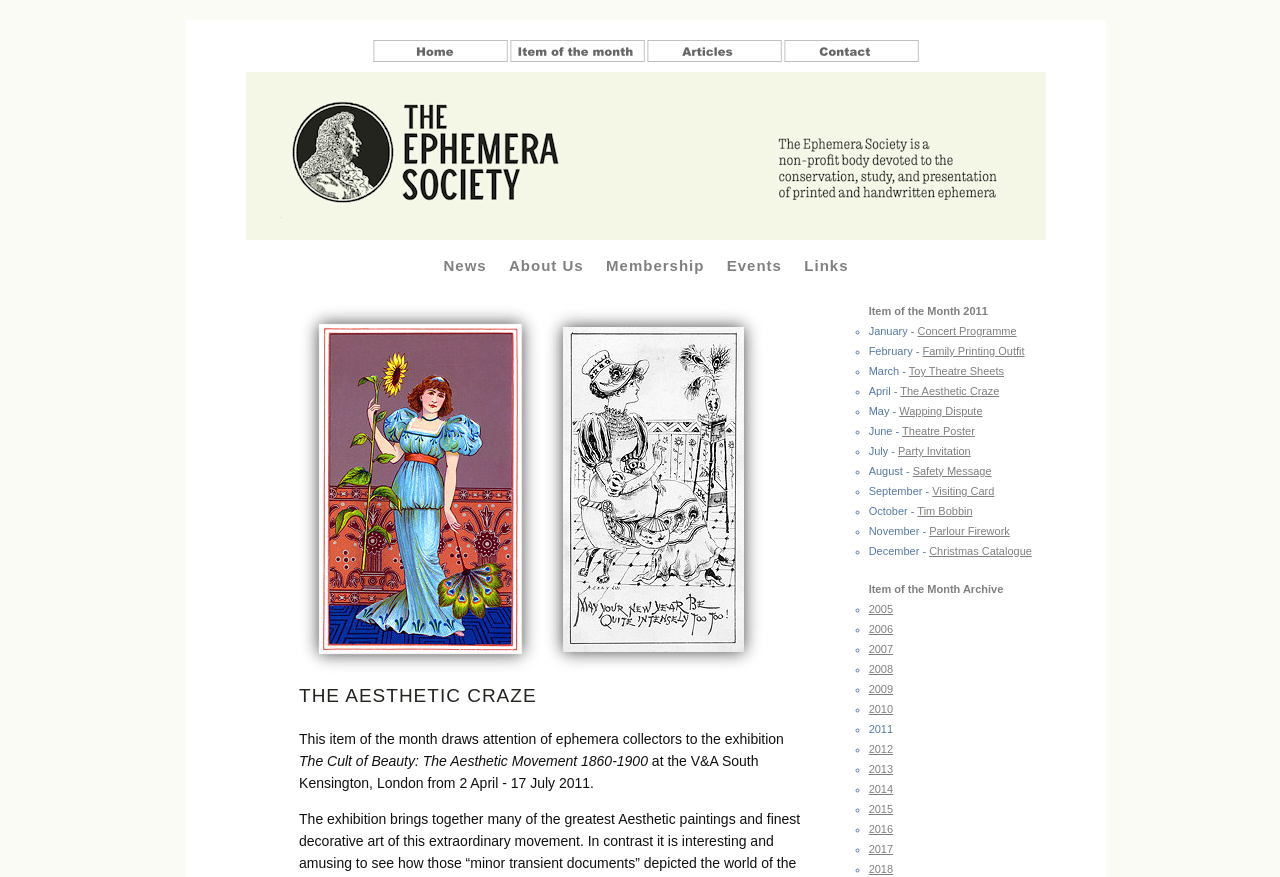Specify the bounding box coordinates (top-left x, top-left y, bottom-right x, bottom-right y) of the UI element in the screenshot that matches this description: alt="Item of the month" name="greyline_b2"

[0.398, 0.055, 0.505, 0.074]